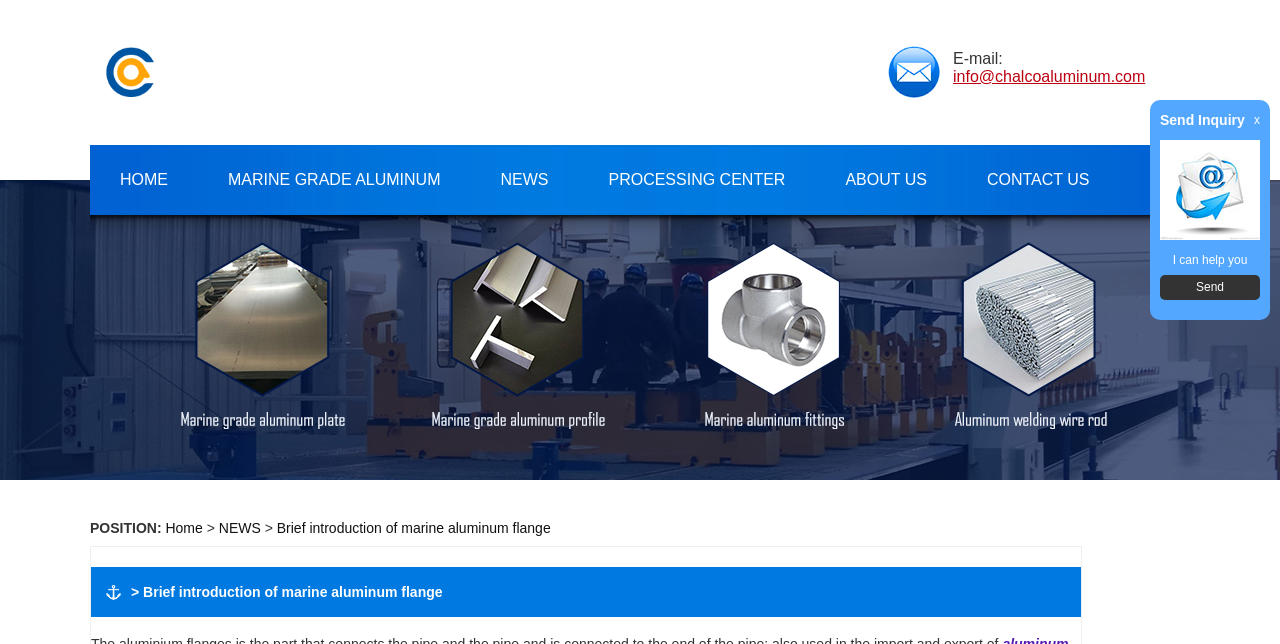Highlight the bounding box coordinates of the region I should click on to meet the following instruction: "Go to the 'HOME' page".

[0.094, 0.266, 0.131, 0.292]